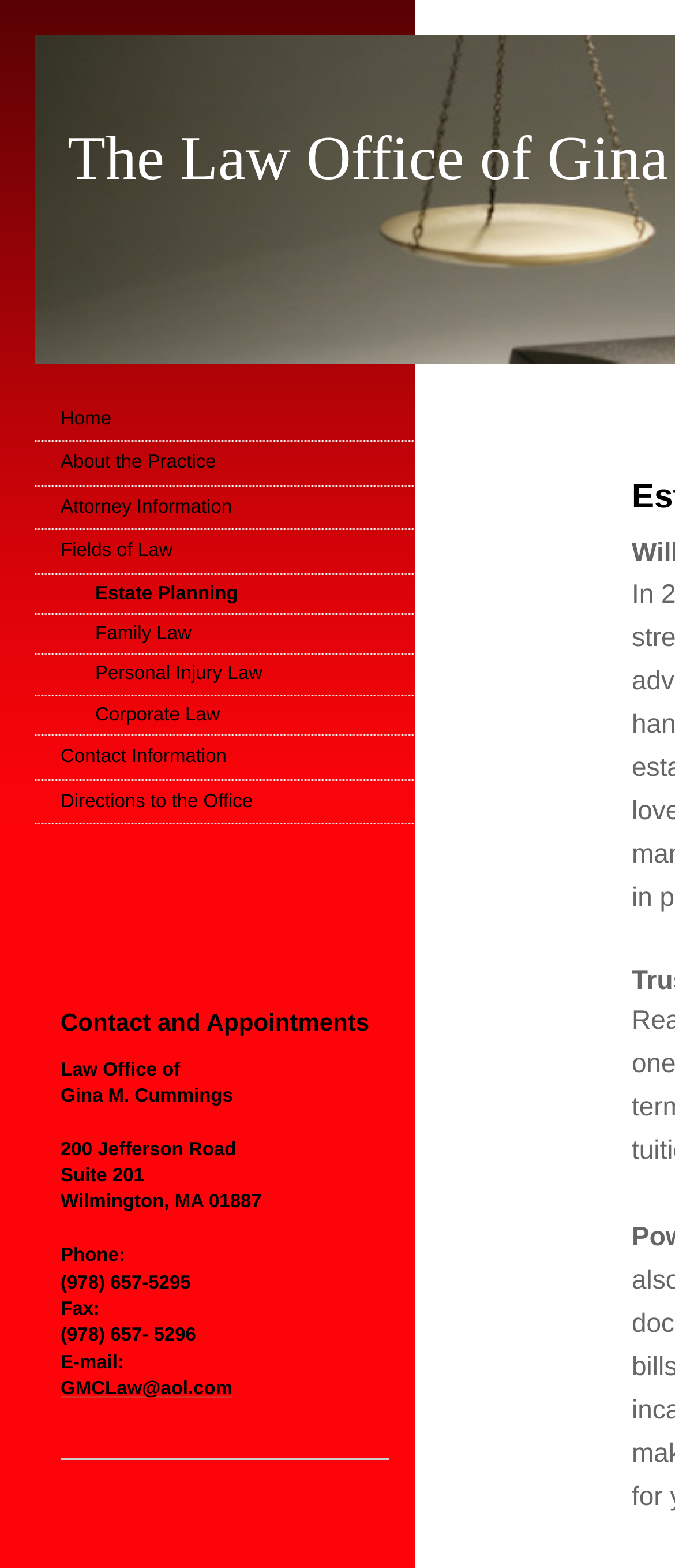Determine the bounding box of the UI element mentioned here: "Fields of Law". The coordinates must be in the format [left, top, right, bottom] with values ranging from 0 to 1.

[0.051, 0.338, 0.667, 0.366]